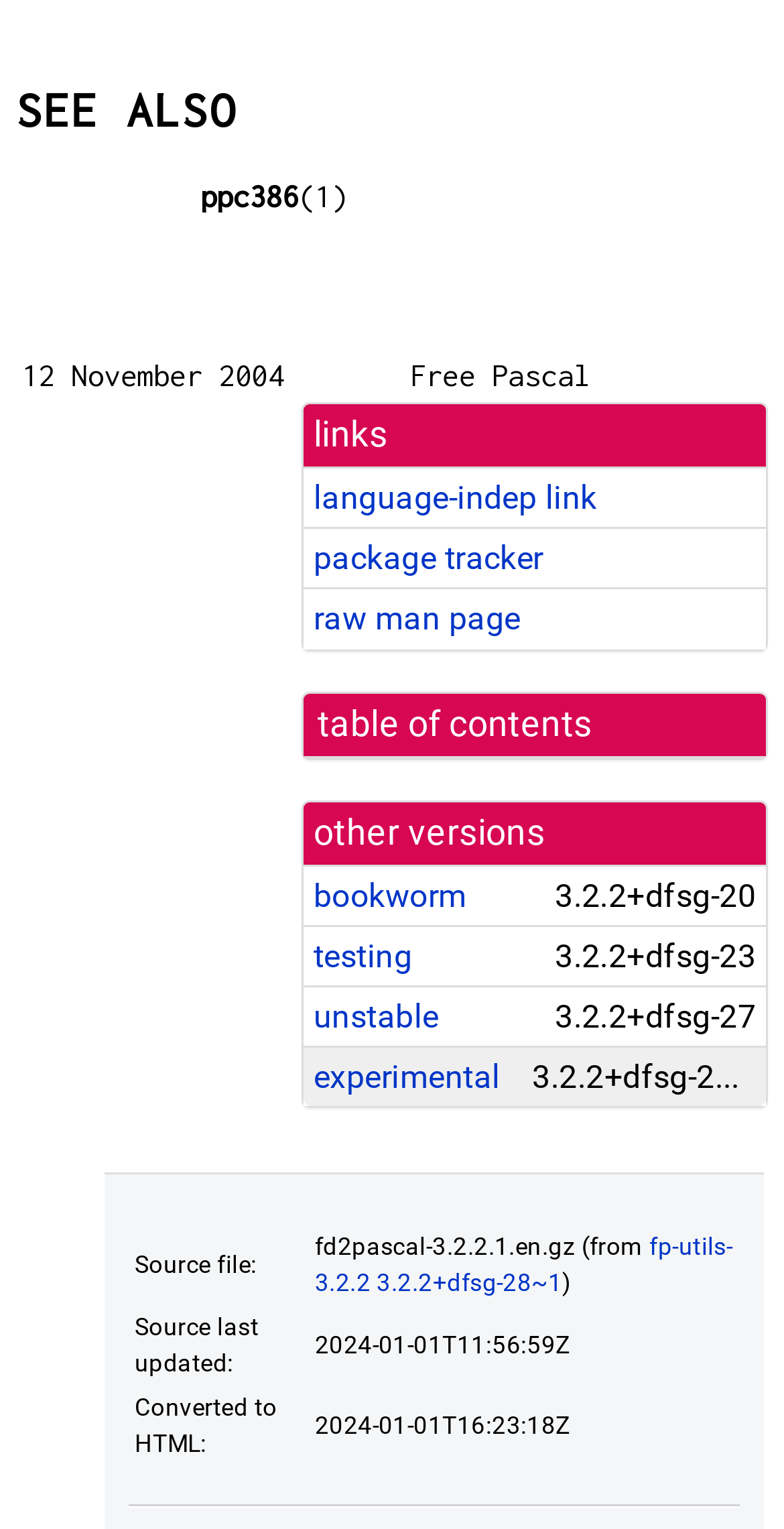Using the element description provided, determine the bounding box coordinates in the format (top-left x, top-left y, bottom-right x, bottom-right y). Ensure that all values are floating point numbers between 0 and 1. Element description: language-indep link

[0.4, 0.313, 0.761, 0.338]